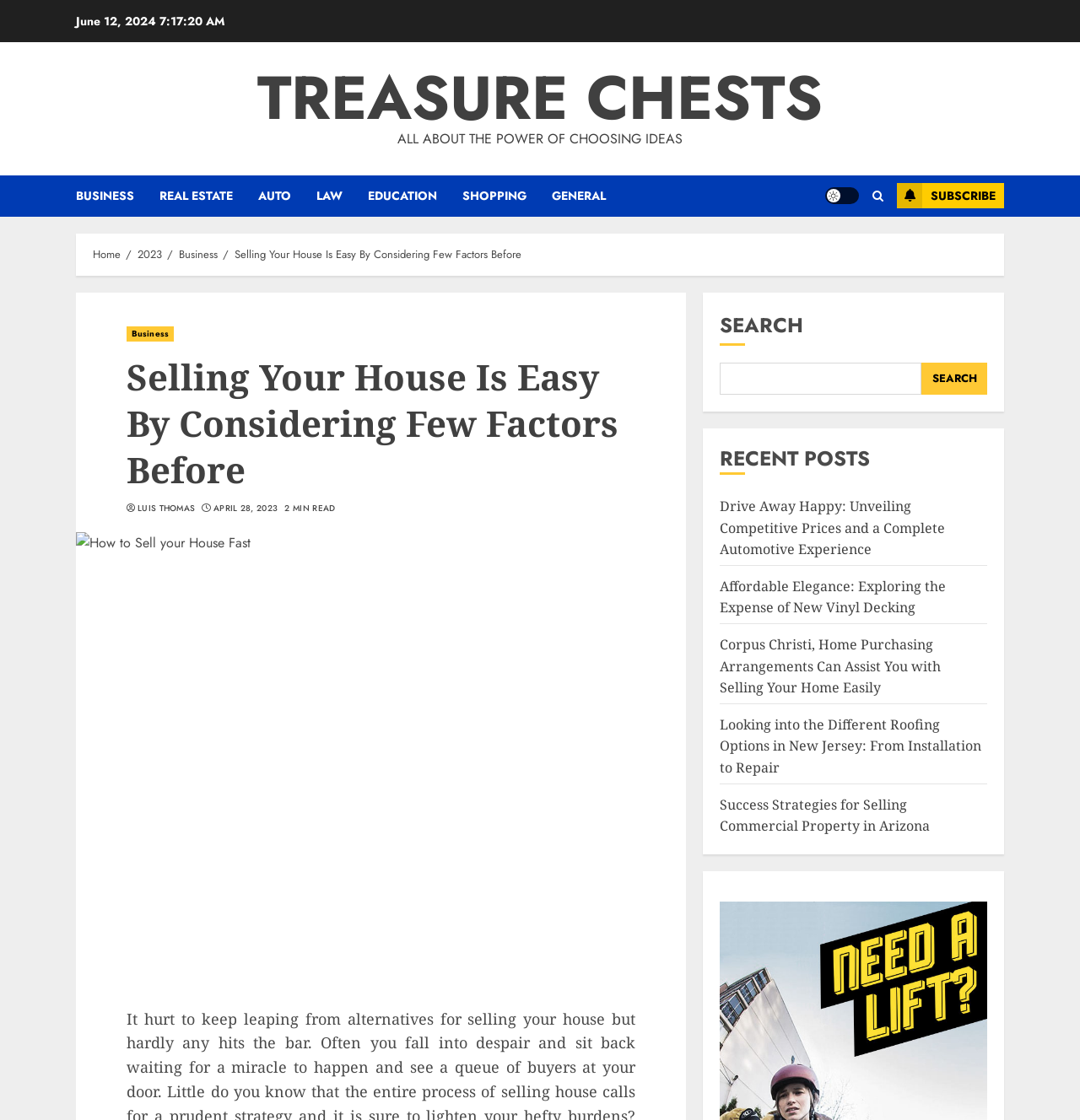Extract the primary heading text from the webpage.

Selling Your House Is Easy By Considering Few Factors Before